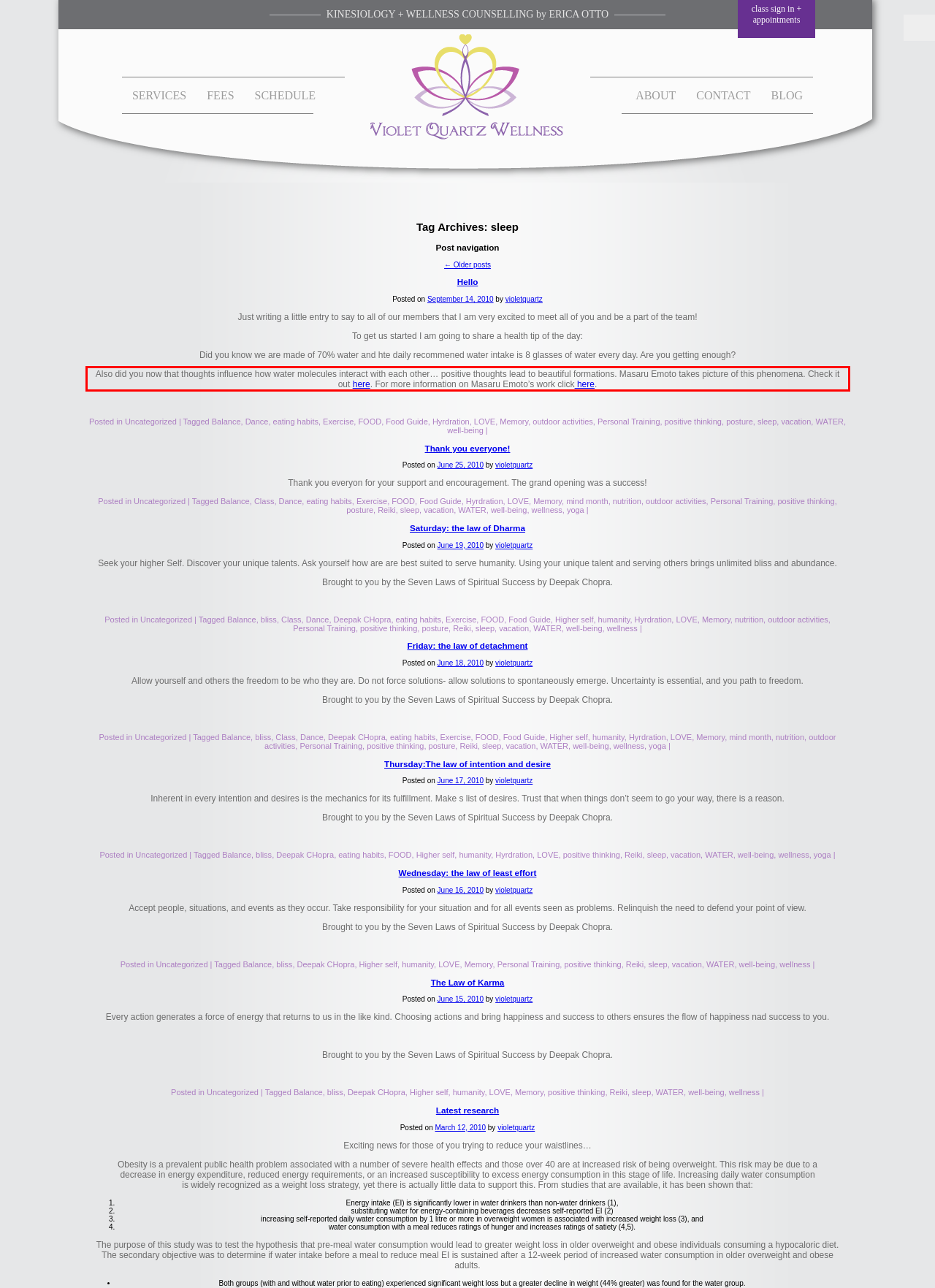Within the screenshot of a webpage, identify the red bounding box and perform OCR to capture the text content it contains.

Also did you now that thoughts influence how water molecules interact with each other… positive thoughts lead to beautiful formations. Masaru Emoto takes picture of this phenomena. Check it out here. For more information on Masaru Emoto’s work click here.